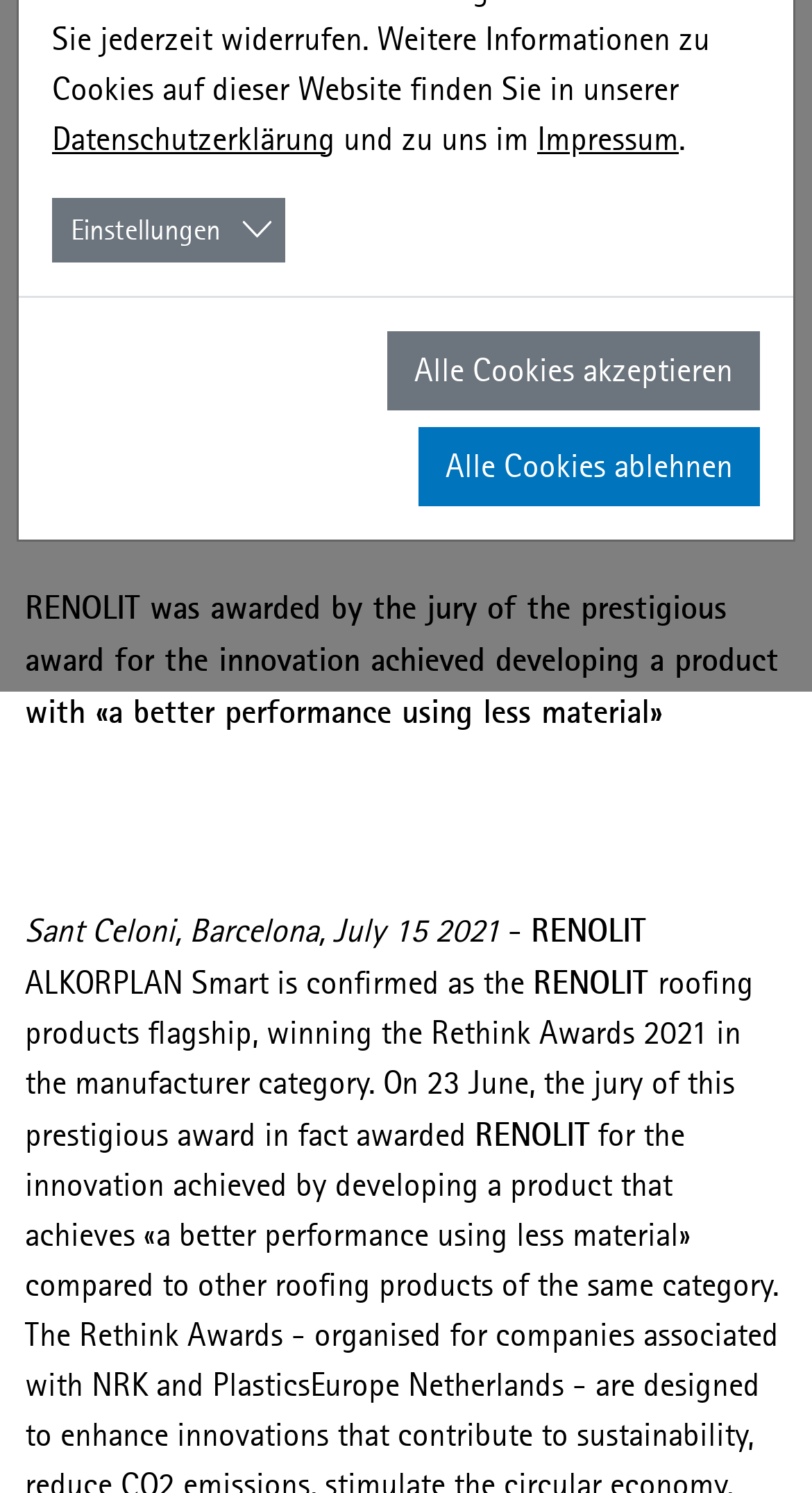Identify the bounding box of the UI component described as: "Schalungen".

[0.0, 0.353, 0.8, 0.423]